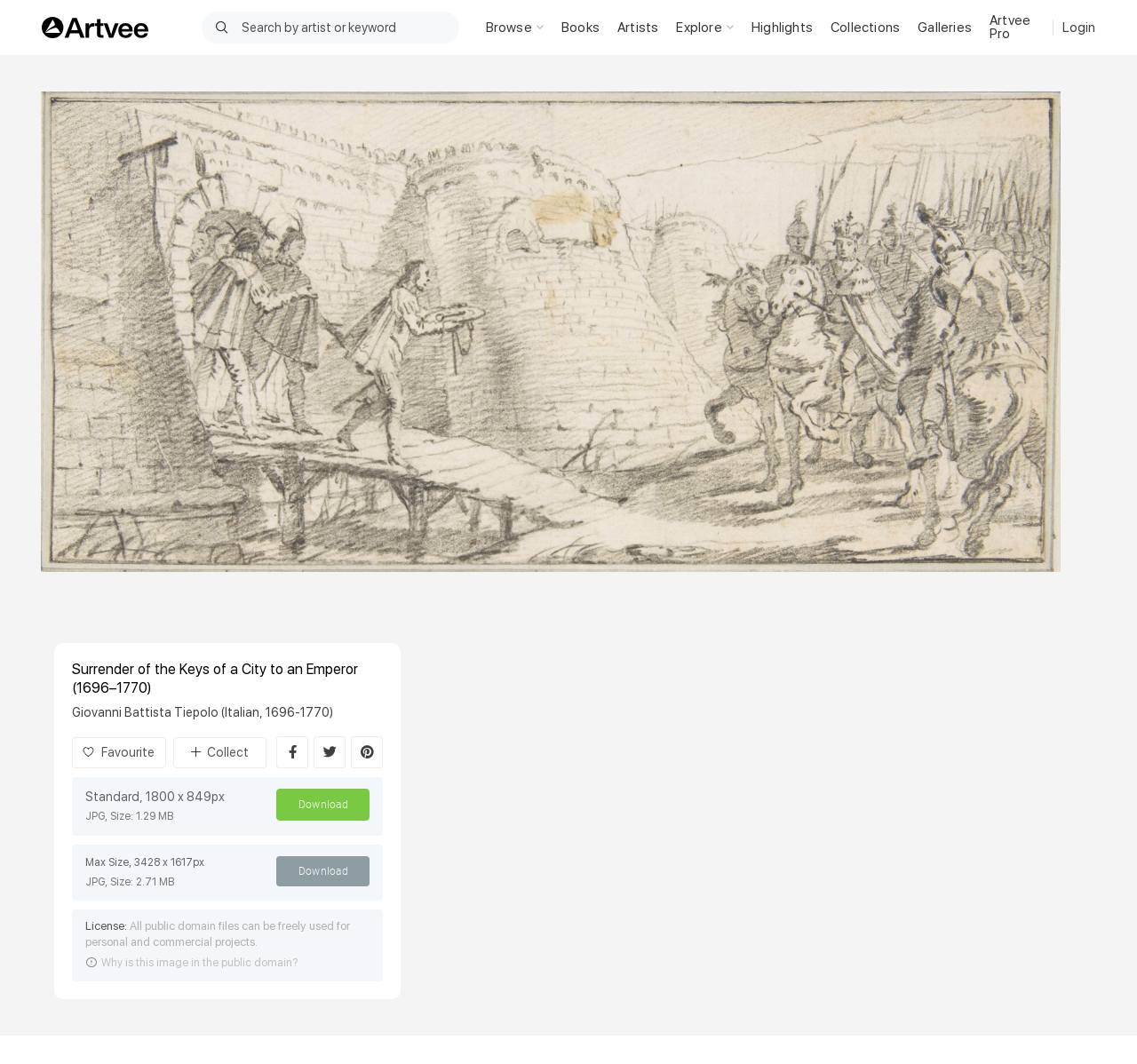Pinpoint the bounding box coordinates of the clickable area necessary to execute the following instruction: "Login to Artvee". The coordinates should be given as four float numbers between 0 and 1, namely [left, top, right, bottom].

[0.934, 0.018, 0.963, 0.033]